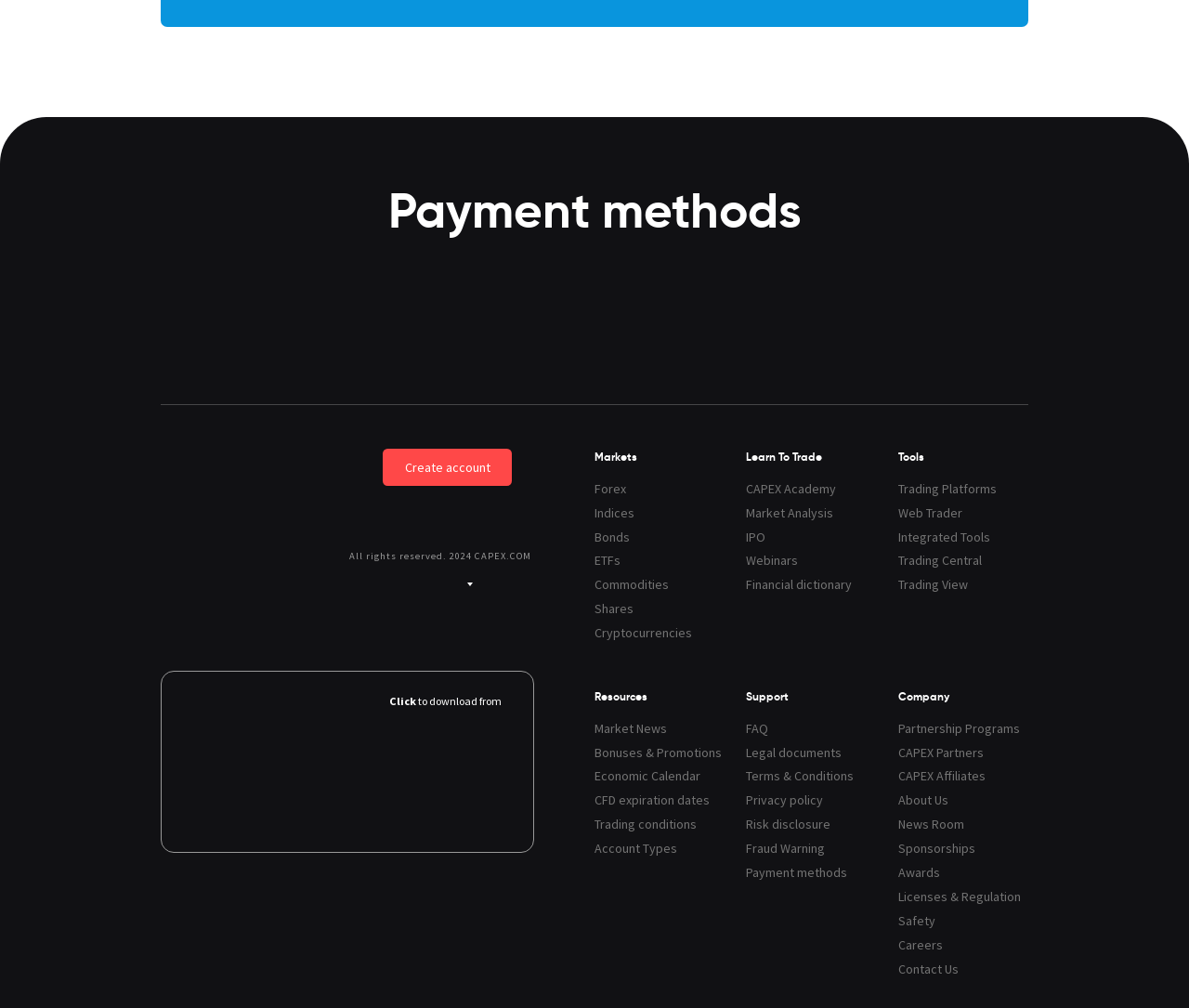Please identify the bounding box coordinates of the area that needs to be clicked to fulfill the following instruction: "Click the Facebook logo."

[0.159, 0.546, 0.182, 0.573]